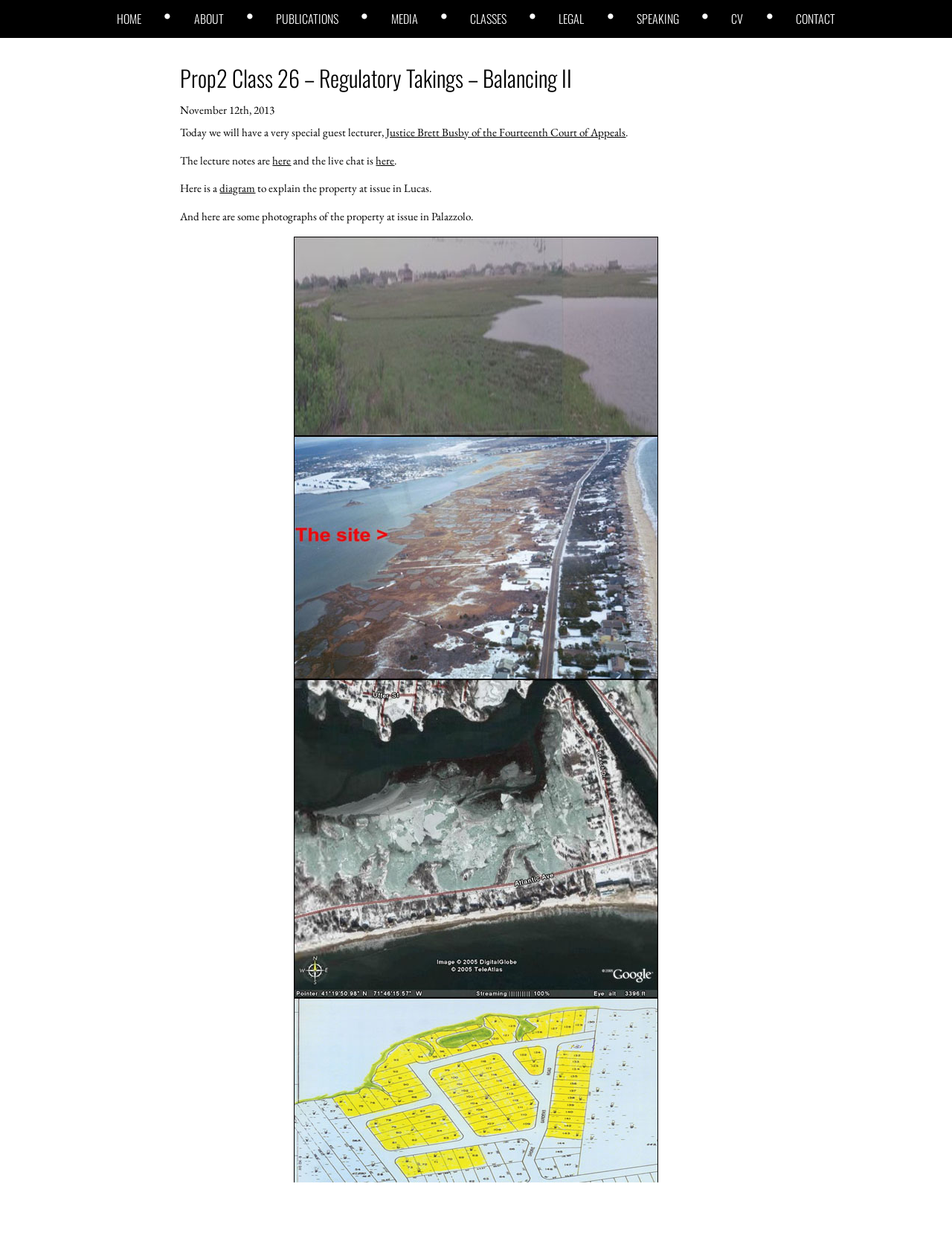What is the diagram mentioned in the blog post used to explain?
Analyze the screenshot and provide a detailed answer to the question.

I found the purpose of the diagram by looking at the static text element with the content 'Here is a diagram to explain the property at issue in Lucas.' which is located in the main content area of the webpage.